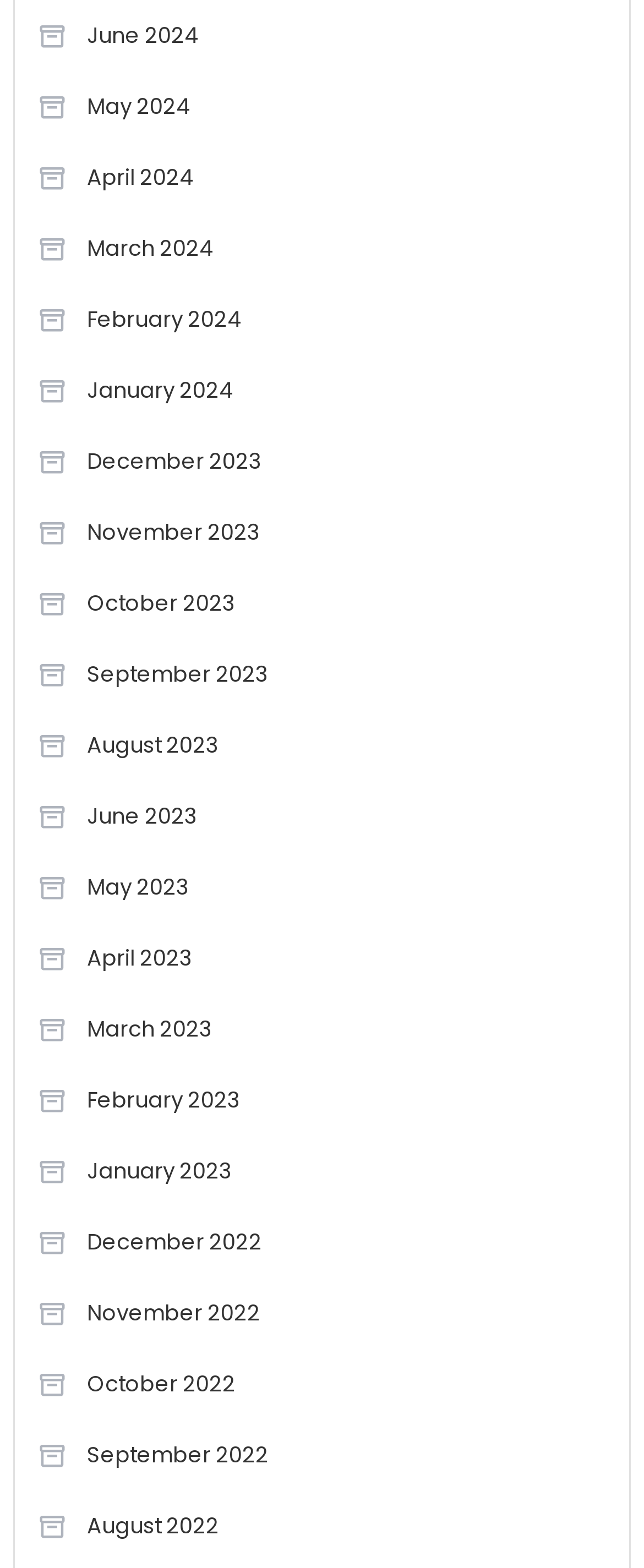What is the latest month available in 2023?
Please provide a detailed answer to the question.

By examining the list of links, I found that the latest month available in 2023 is September 2023, which is the 10th link from the top.